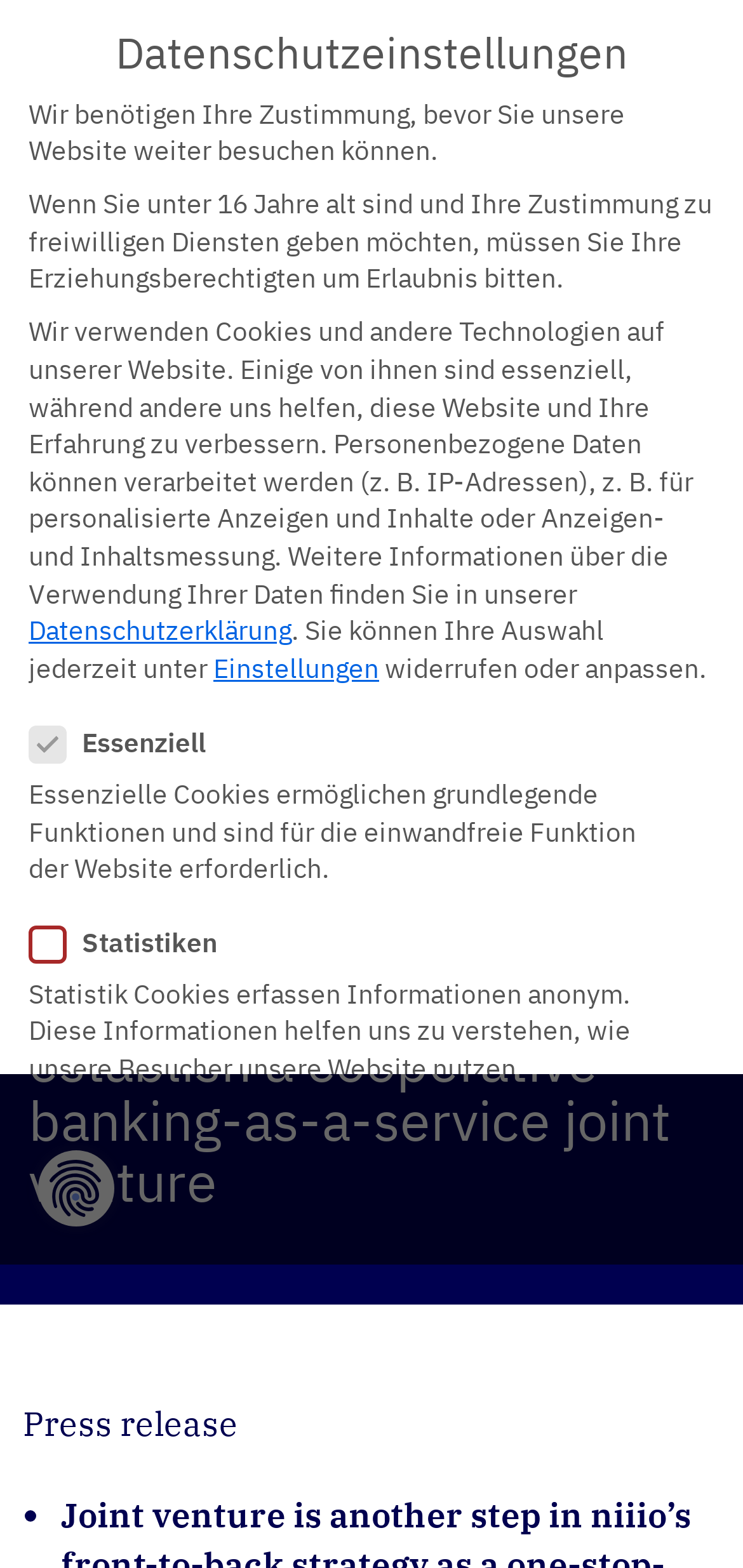Locate and provide the bounding box coordinates for the HTML element that matches this description: "parent_node: How can we help?".

[0.795, 0.024, 1.0, 0.078]